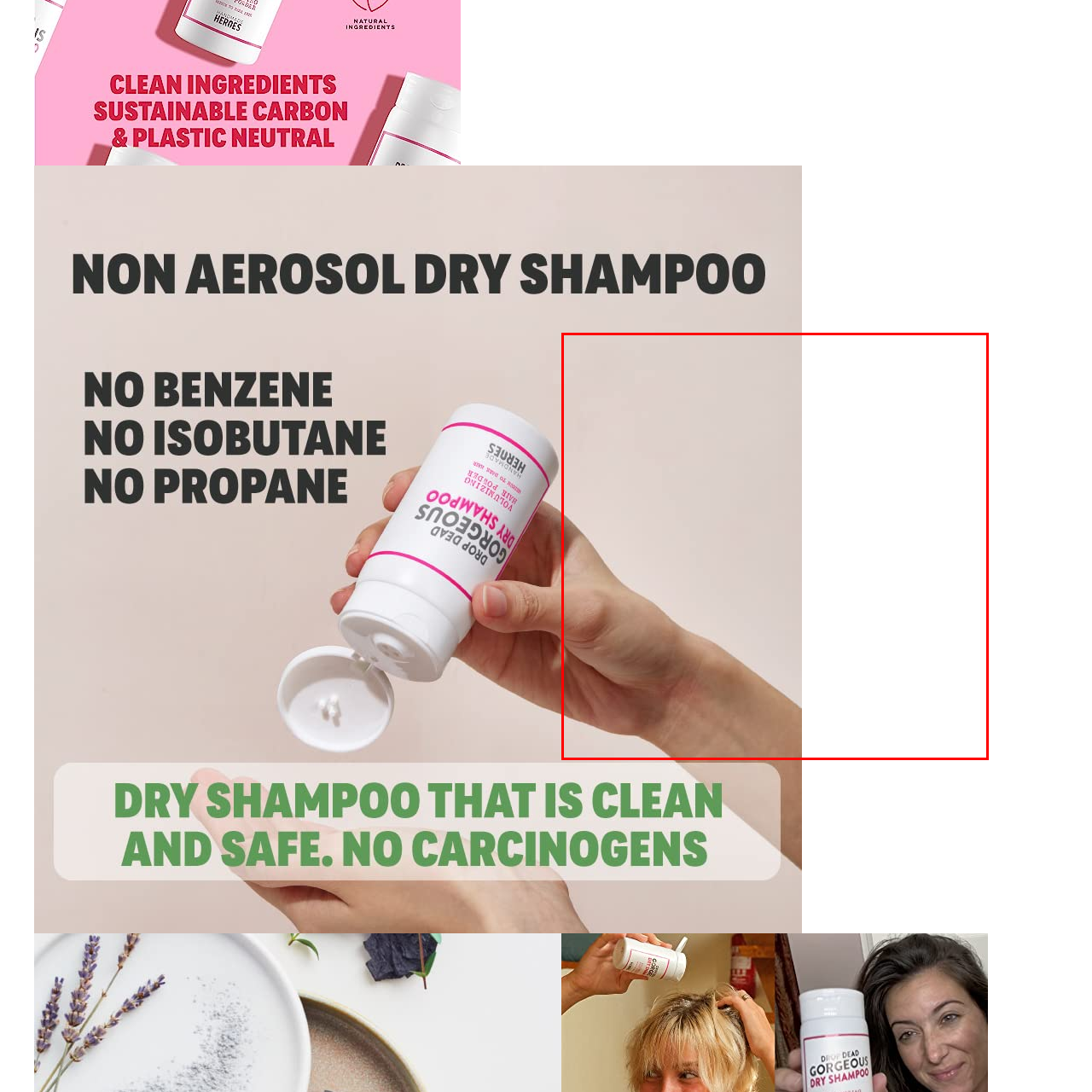What is the purpose of the image?  
Concentrate on the image marked with the red box and respond with a detailed answer that is fully based on the content of the image.

The image appears to be promoting a product, likely a cosmetic or skincare item, by showcasing it in an appealing and inviting manner, with the goal of attracting potential customers.